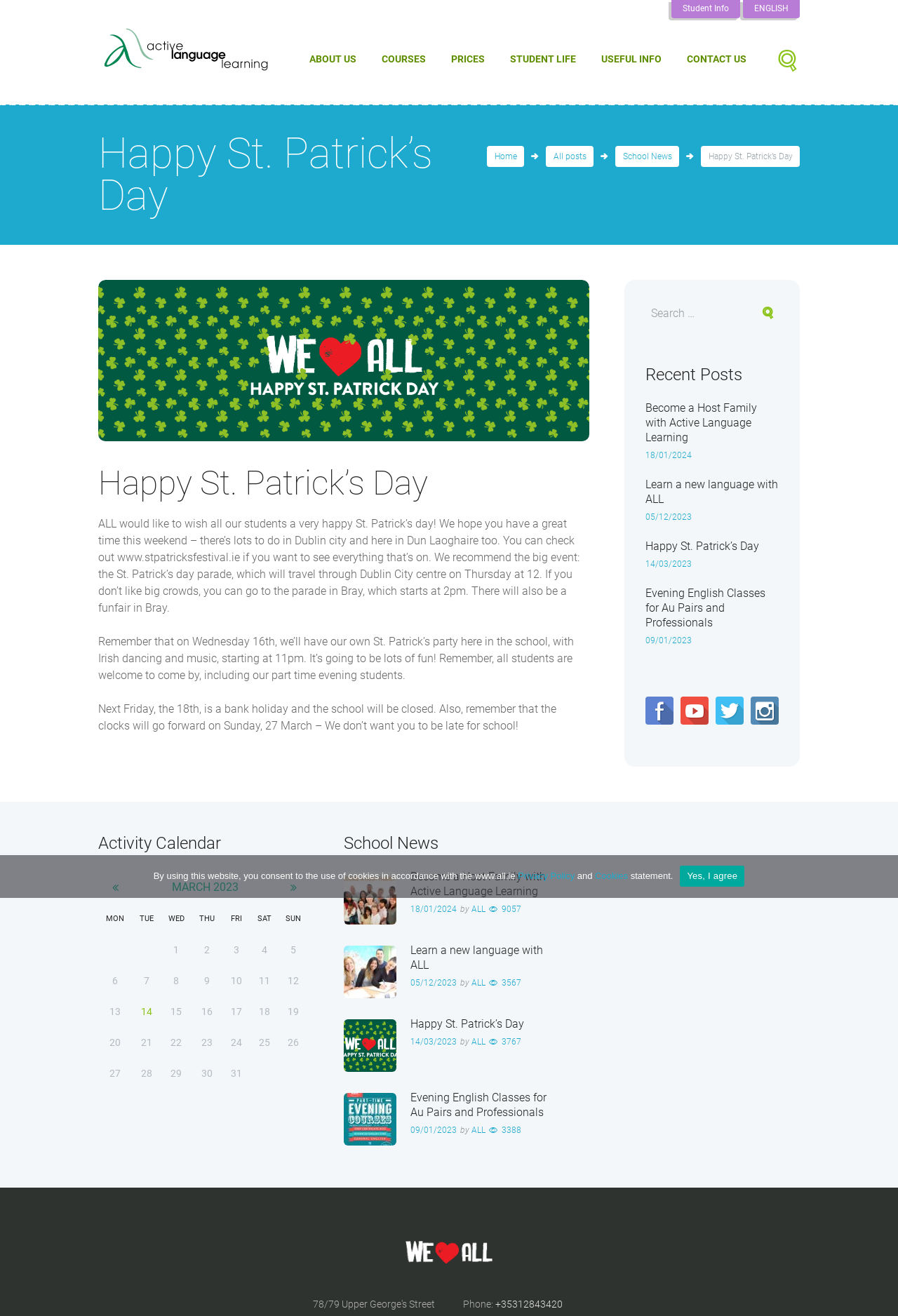Generate the text content of the main headline of the webpage.

Happy St. Patrick’s Day